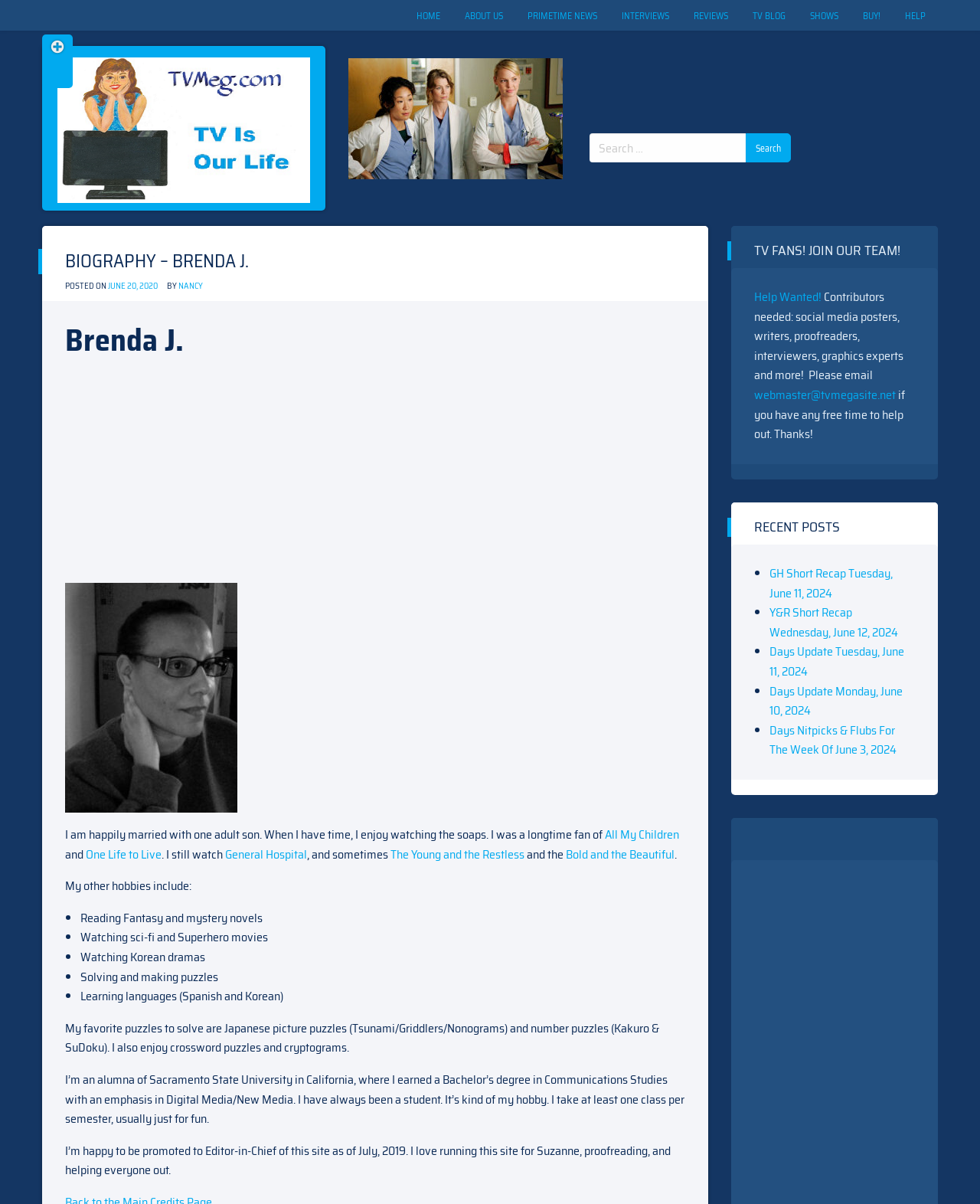Provide a one-word or brief phrase answer to the question:
What is the name of the university Brenda J. attended?

Sacramento State University